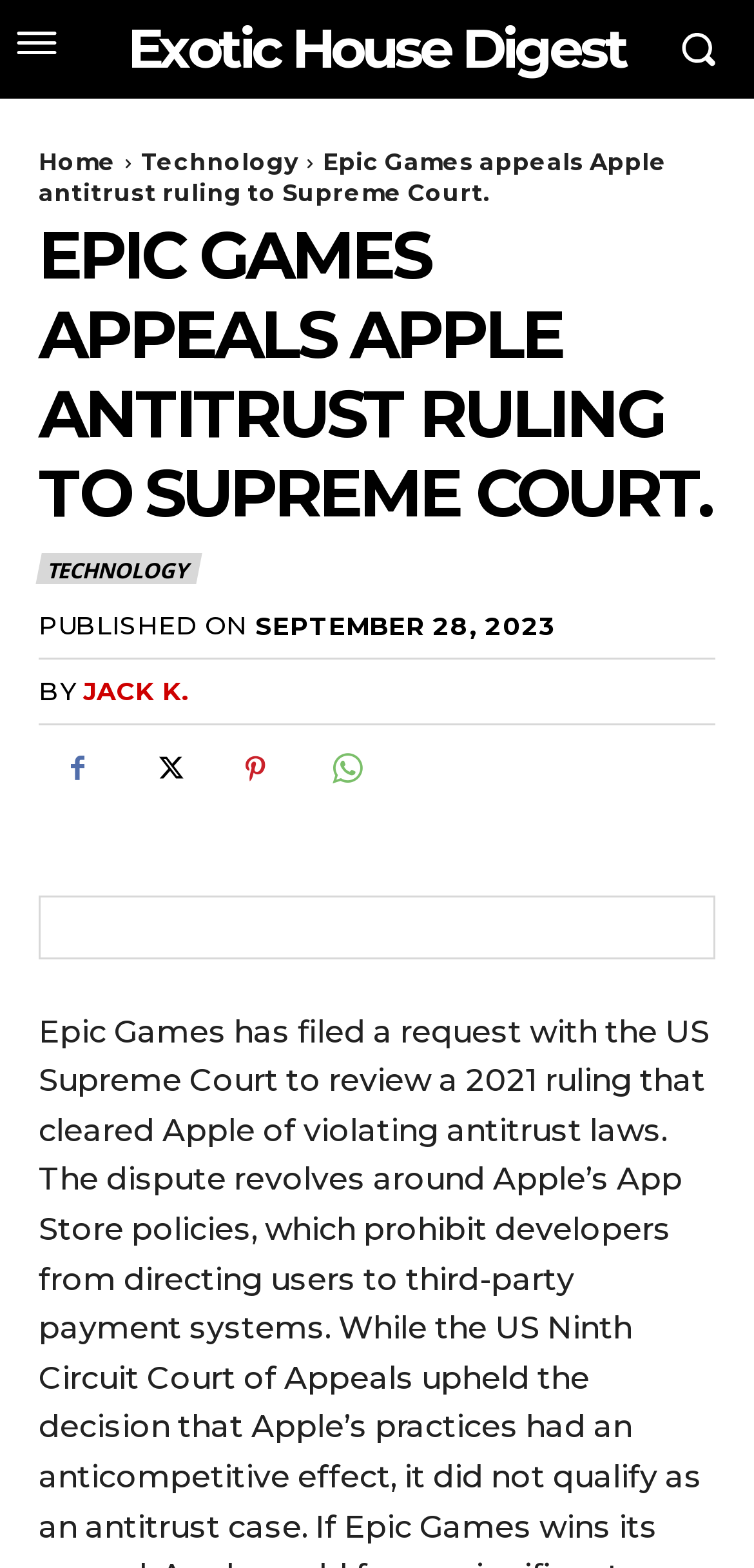What is the topic of the article?
Based on the screenshot, give a detailed explanation to answer the question.

I determined the topic of the article by looking at the link element with the text 'Technology' near the top of the webpage, which is likely to be the category or topic of the article.